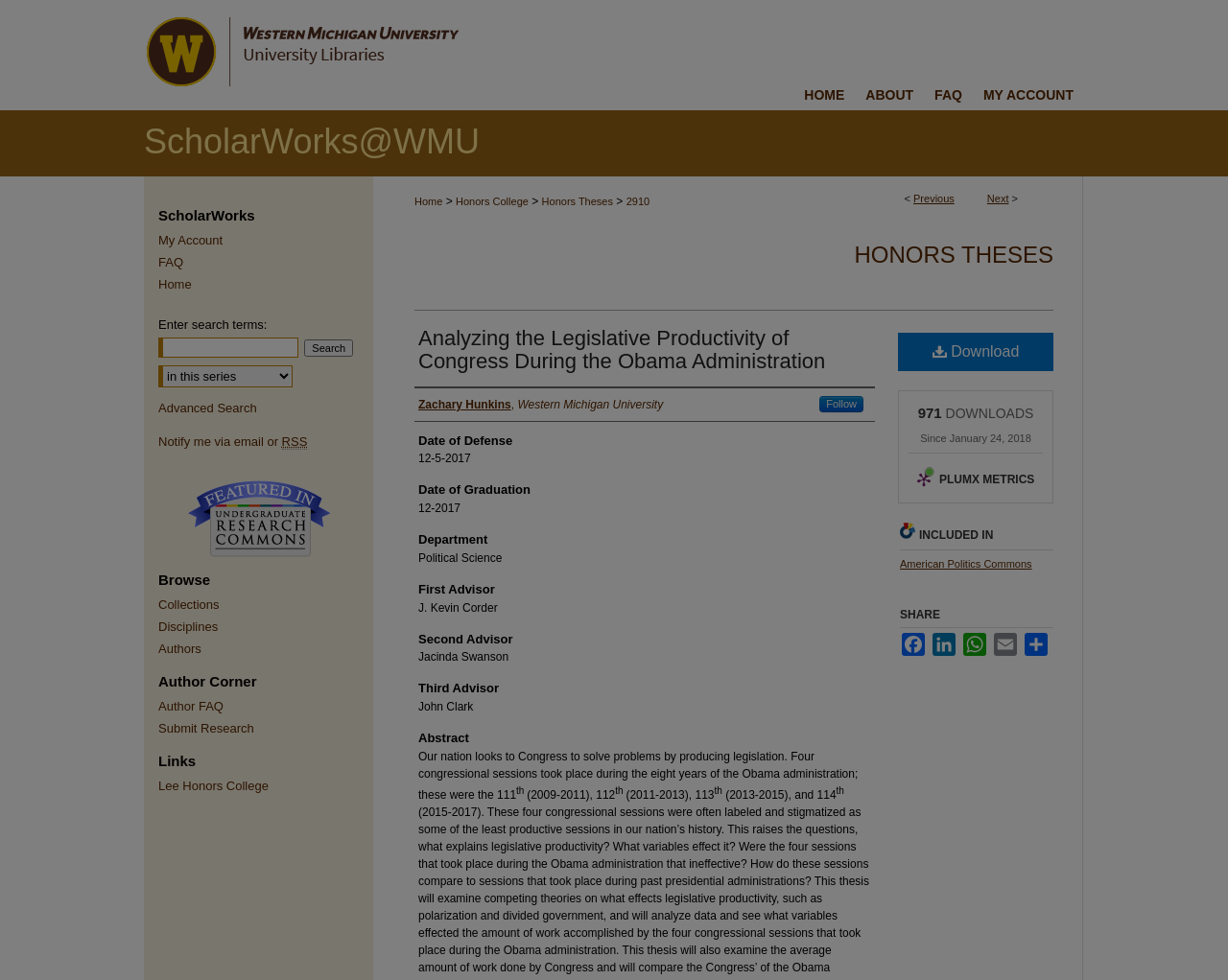Find the bounding box coordinates of the UI element according to this description: "Lee Honors College".

[0.129, 0.794, 0.305, 0.809]